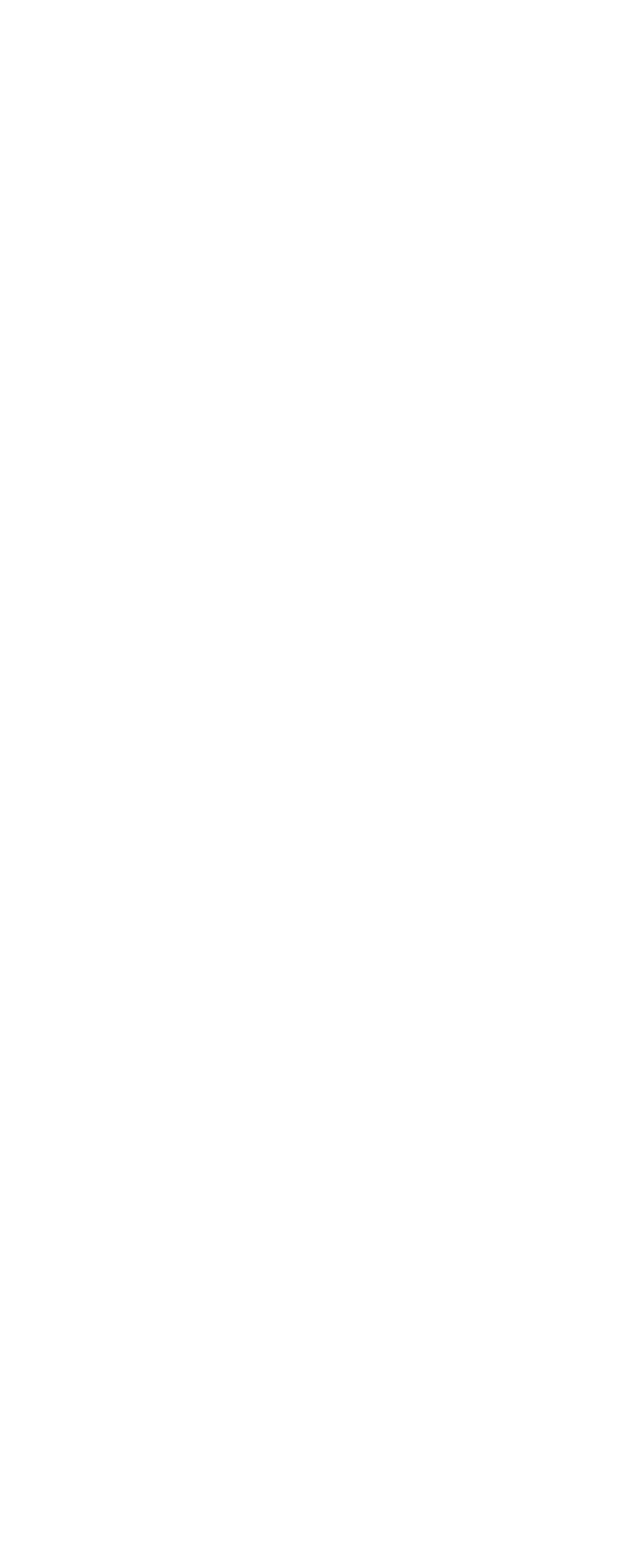Identify the bounding box coordinates for the element you need to click to achieve the following task: "browse pictovilly". Provide the bounding box coordinates as four float numbers between 0 and 1, in the form [left, top, right, bottom].

[0.101, 0.117, 0.265, 0.138]